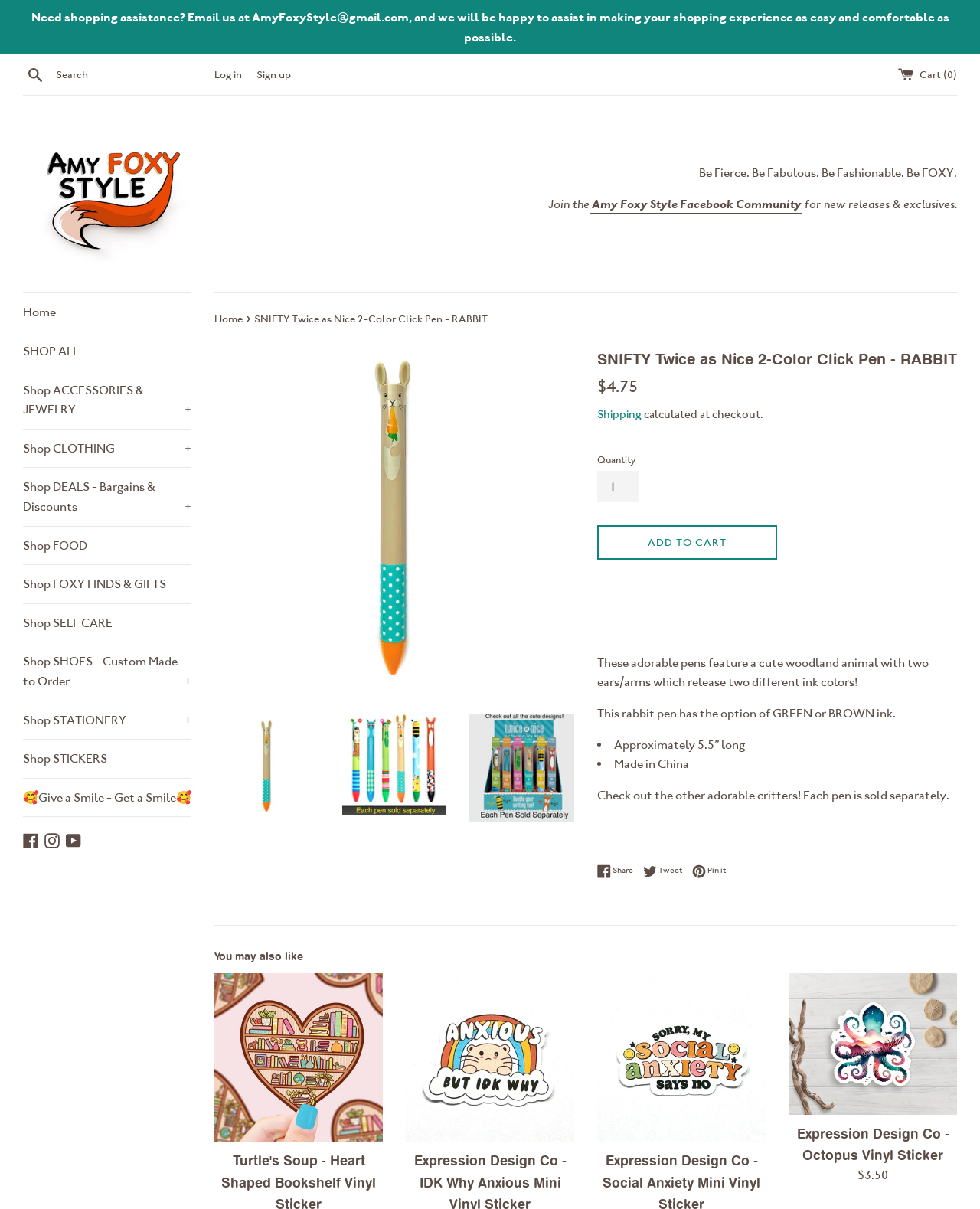Kindly determine the bounding box coordinates for the area that needs to be clicked to execute this instruction: "Search for products".

[0.023, 0.05, 0.195, 0.074]